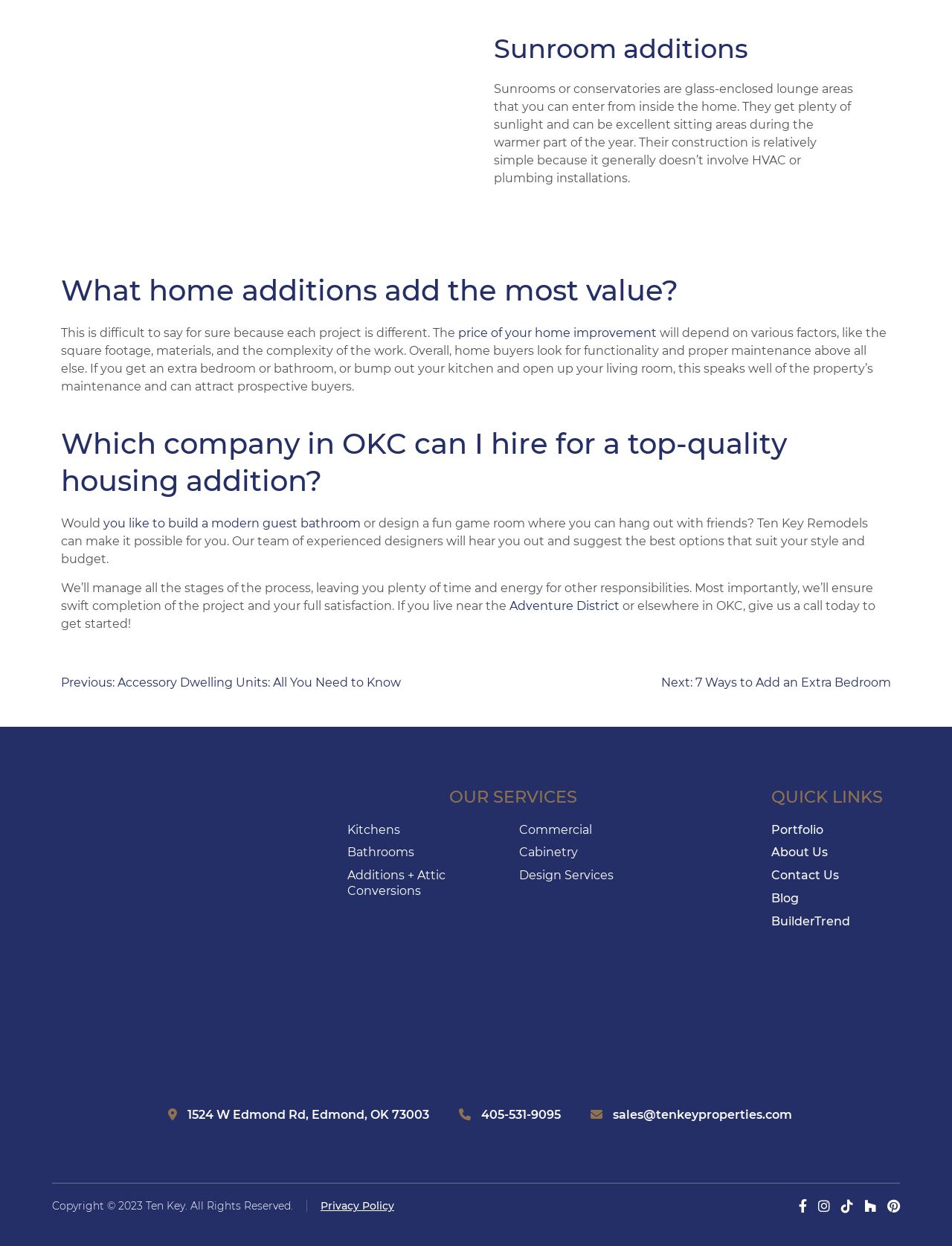What type of additions are discussed on this webpage?
Examine the webpage screenshot and provide an in-depth answer to the question.

The webpage discusses sunroom additions, which are glass-enclosed lounge areas that can be entered from inside the home, as described in the StaticText element with ID 263.